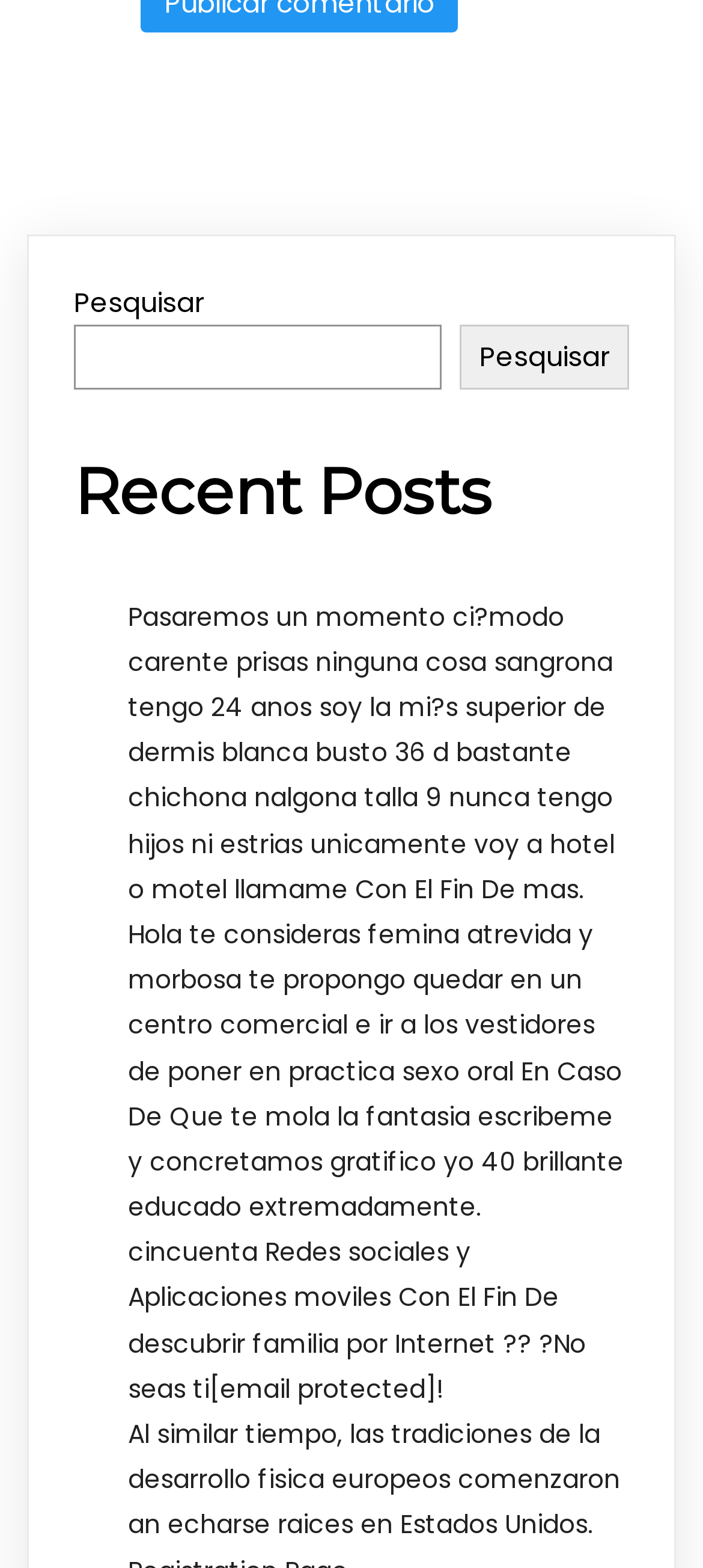Using the webpage screenshot, find the UI element described by Pesquisar. Provide the bounding box coordinates in the format (top-left x, top-left y, bottom-right x, bottom-right y), ensuring all values are floating point numbers between 0 and 1.

[0.654, 0.207, 0.895, 0.248]